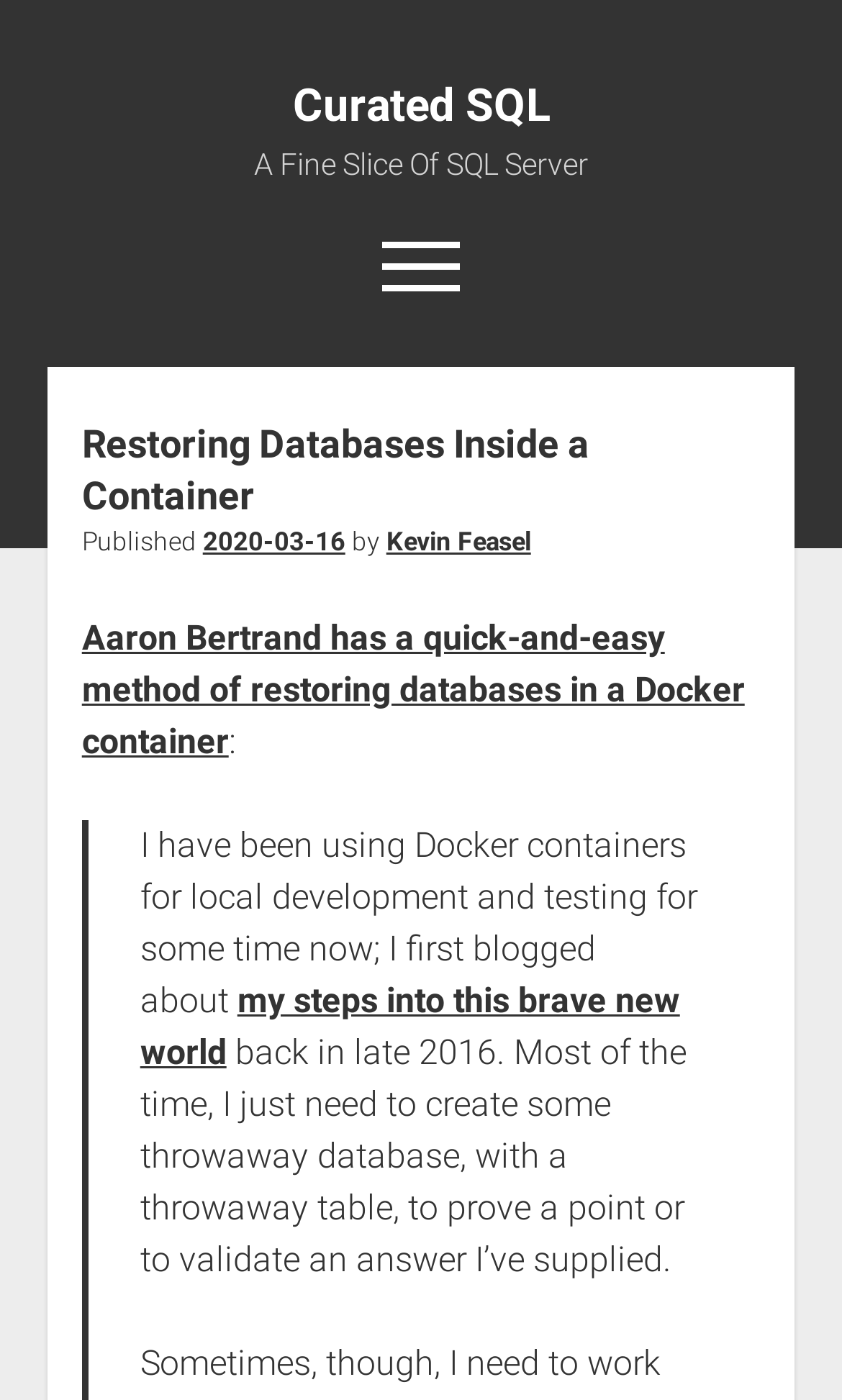Please specify the coordinates of the bounding box for the element that should be clicked to carry out this instruction: "read the blog post about Docker containers". The coordinates must be four float numbers between 0 and 1, formatted as [left, top, right, bottom].

[0.166, 0.7, 0.807, 0.766]